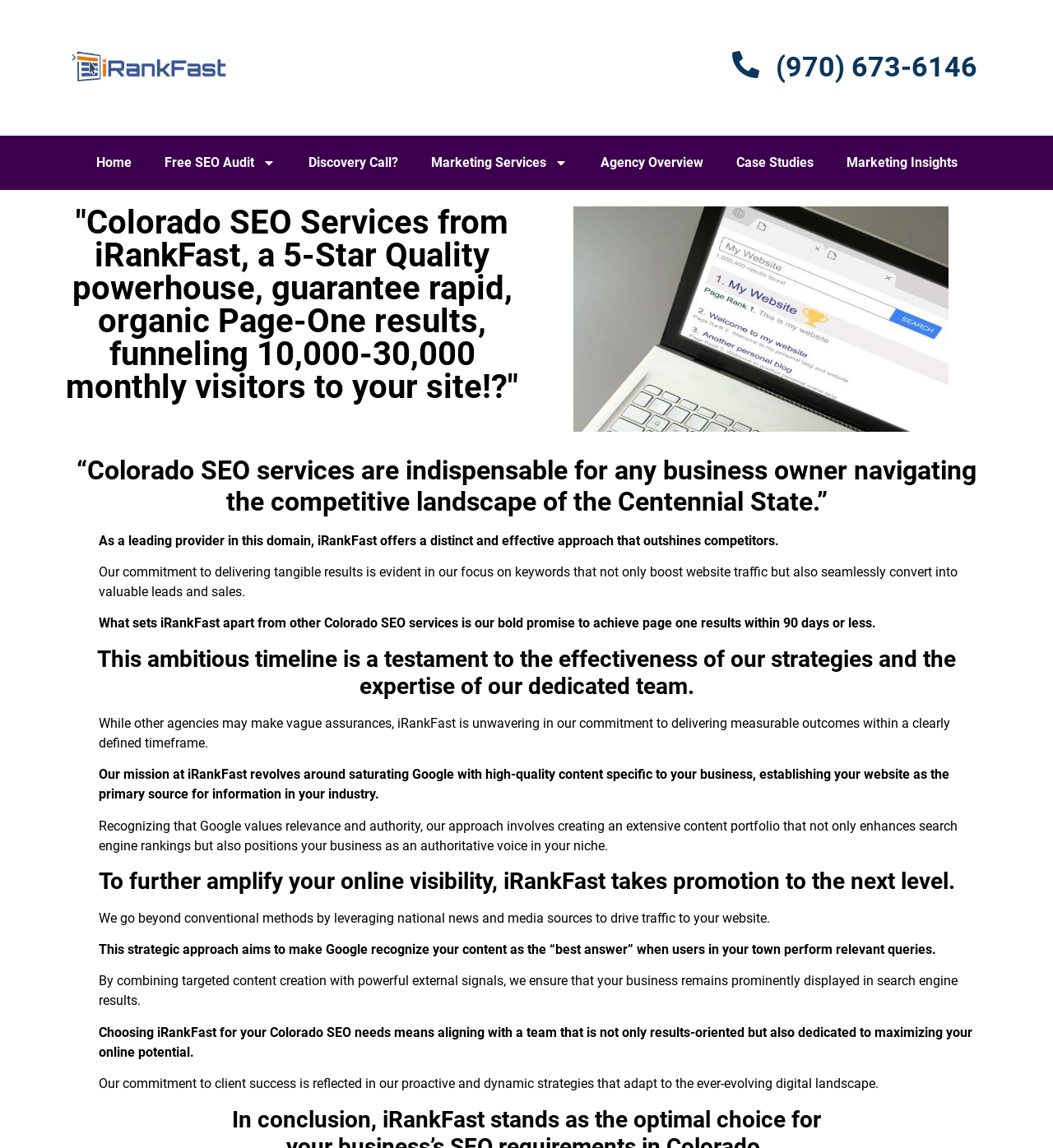Provide a single word or phrase to answer the given question: 
How does iRankFast promote its clients' websites?

Through national news and media sources